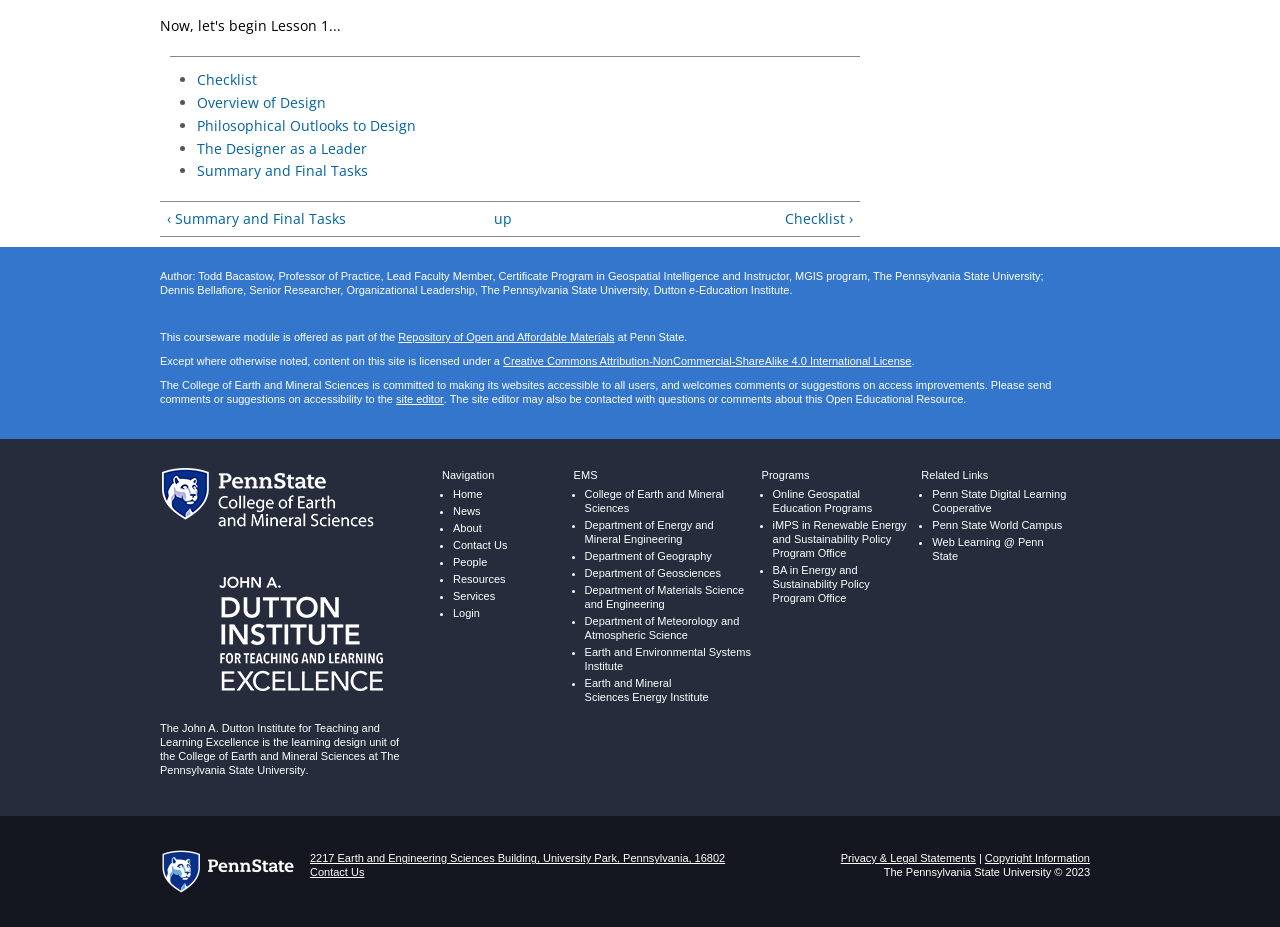Please provide a one-word or short phrase answer to the question:
How many links are there in the navigation section?

9